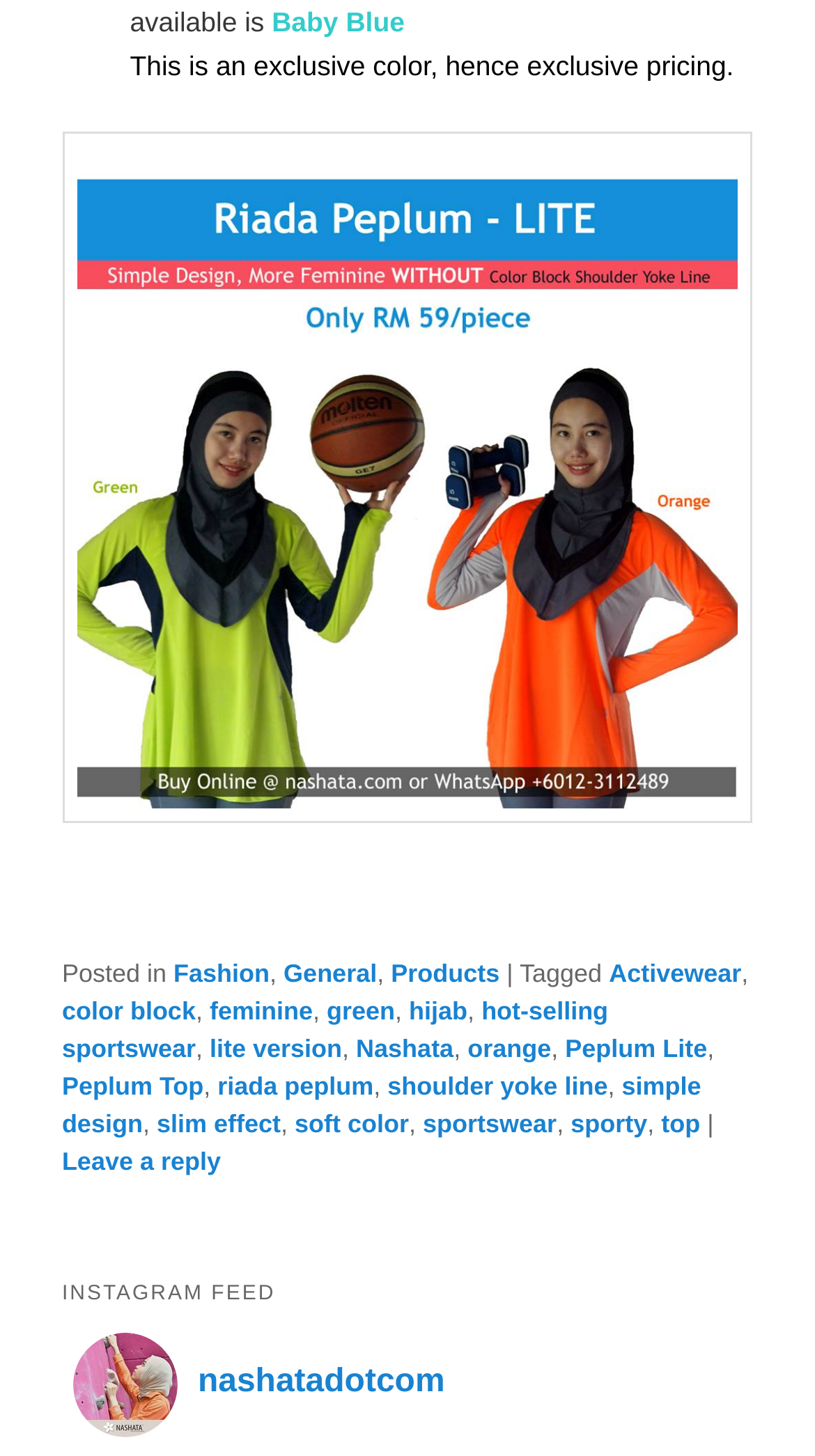Respond to the following question using a concise word or phrase: 
What is the tag of the product?

Activewear